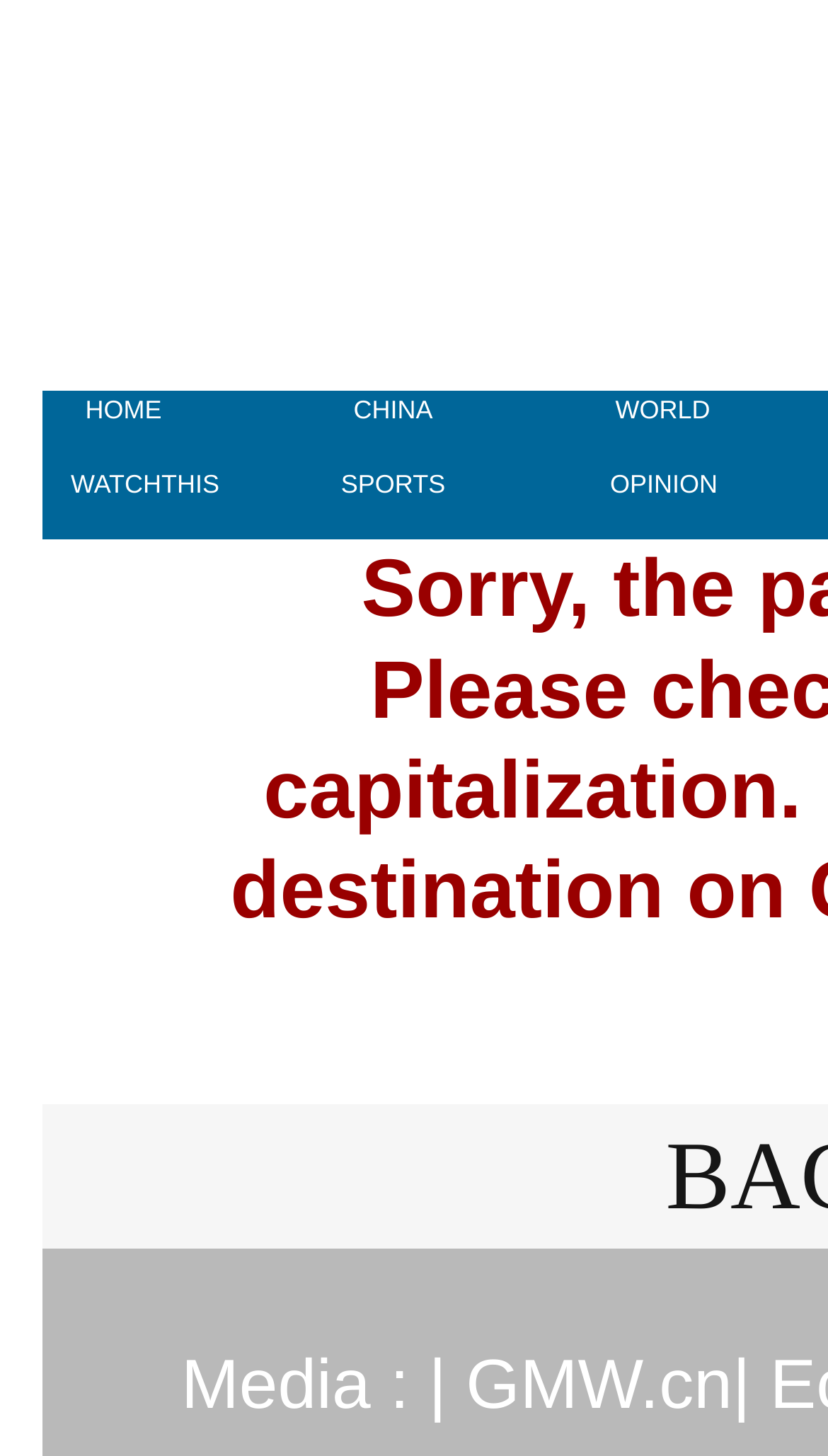Please provide a one-word or phrase answer to the question: 
What is below the main categories?

More links